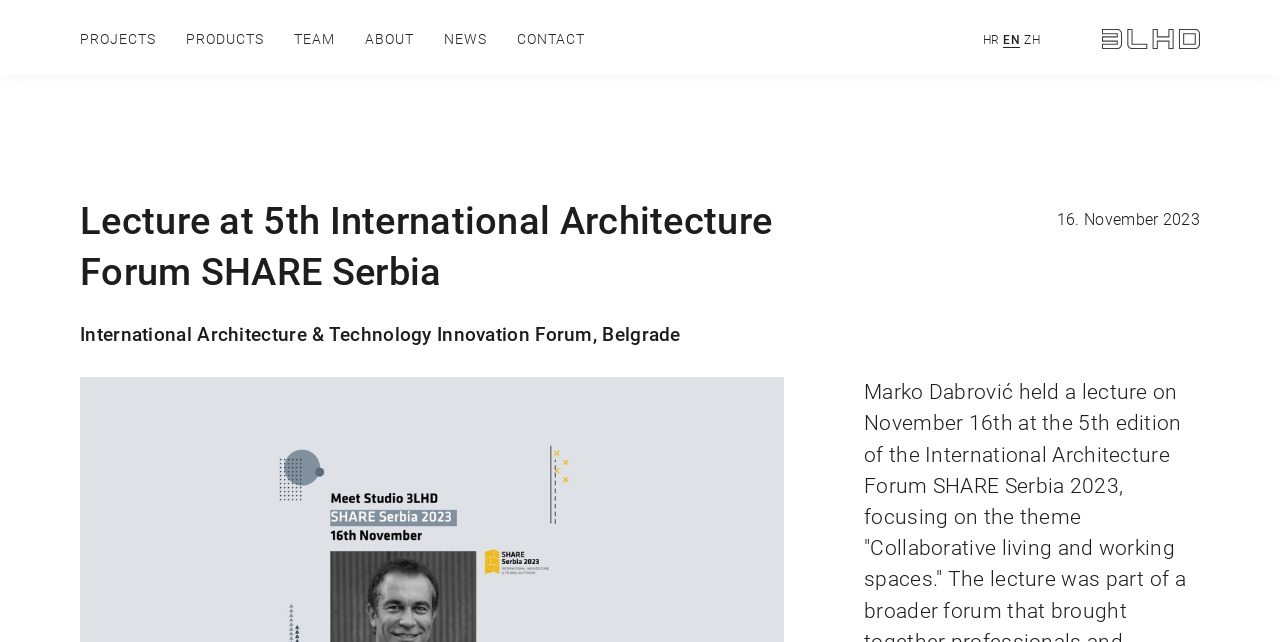Produce an extensive caption that describes everything on the webpage.

The webpage is about 3LHD, an architectural practice that integrates various disciplines. At the top right corner, there is a small image accompanied by a link. Below this, there is a navigation menu with six links: PROJECTS, PRODUCTS, TEAM, ABOUT, NEWS, and CONTACT, arranged horizontally from left to right. 

On the top right corner, there are three language options: HR, EN, and ZH, represented by links. 

The main content of the webpage is focused on a lecture event, with a heading "Lecture at 5th International Architecture Forum SHARE Serbia" at the top, followed by a subheading "International Architecture & Technology Innovation Forum, Belgrade". 

At the bottom right corner, there is a date "16. November 2023" displayed as static text.